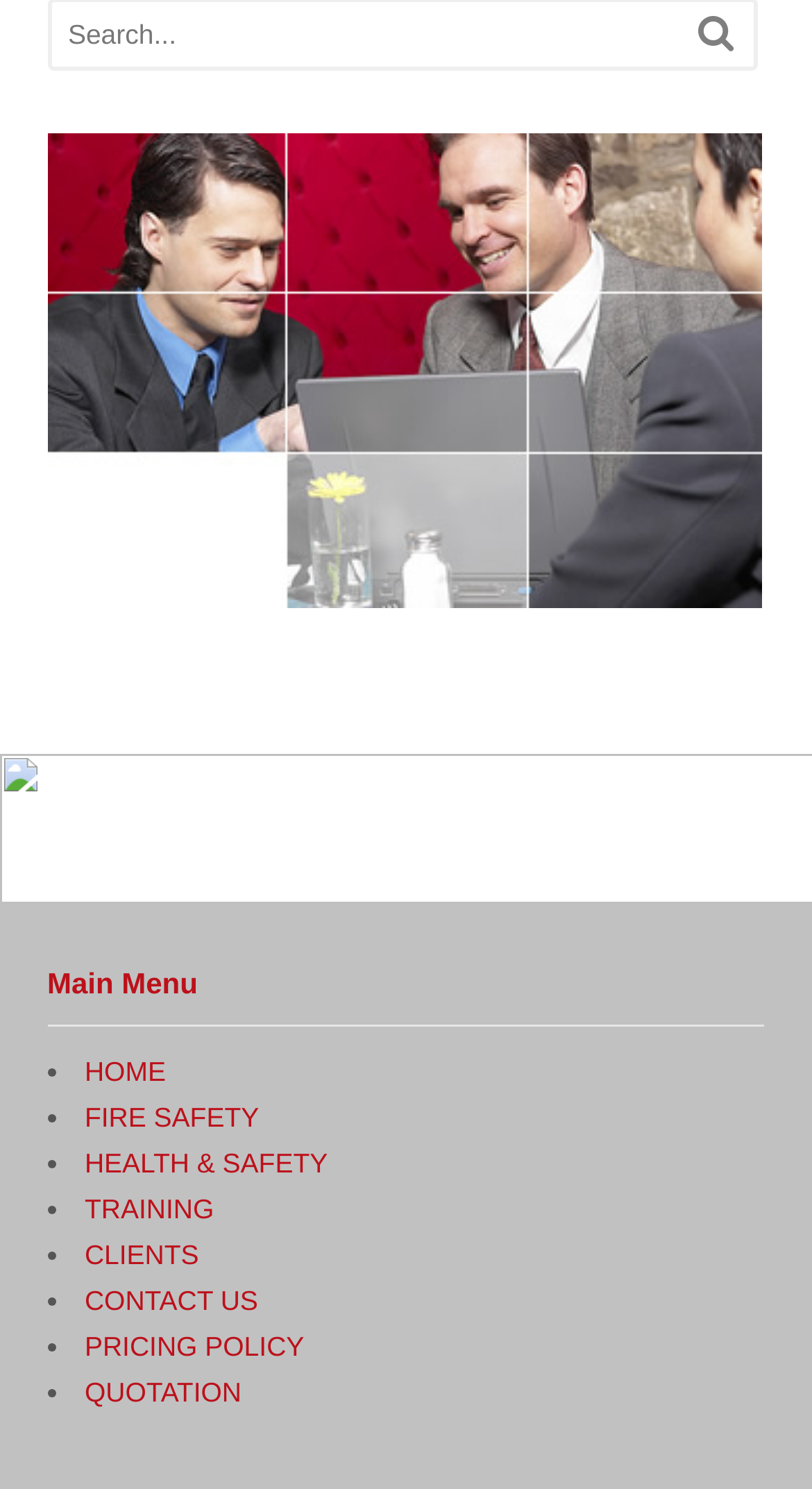What is the position of the 'CONTACT US' link?
Using the image, give a concise answer in the form of a single word or short phrase.

fifth